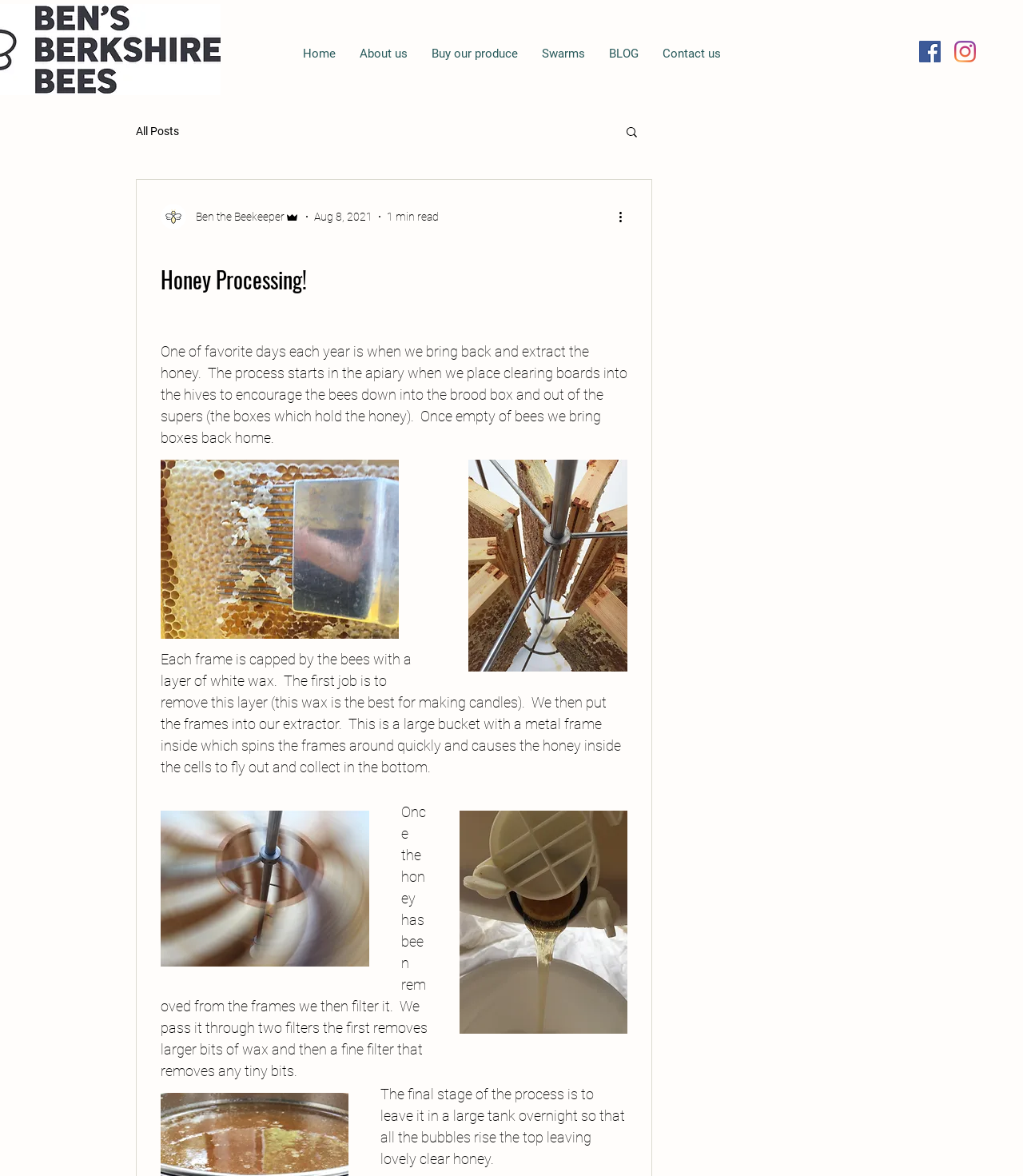Determine the bounding box coordinates of the area to click in order to meet this instruction: "View the writer's profile".

[0.157, 0.173, 0.293, 0.195]